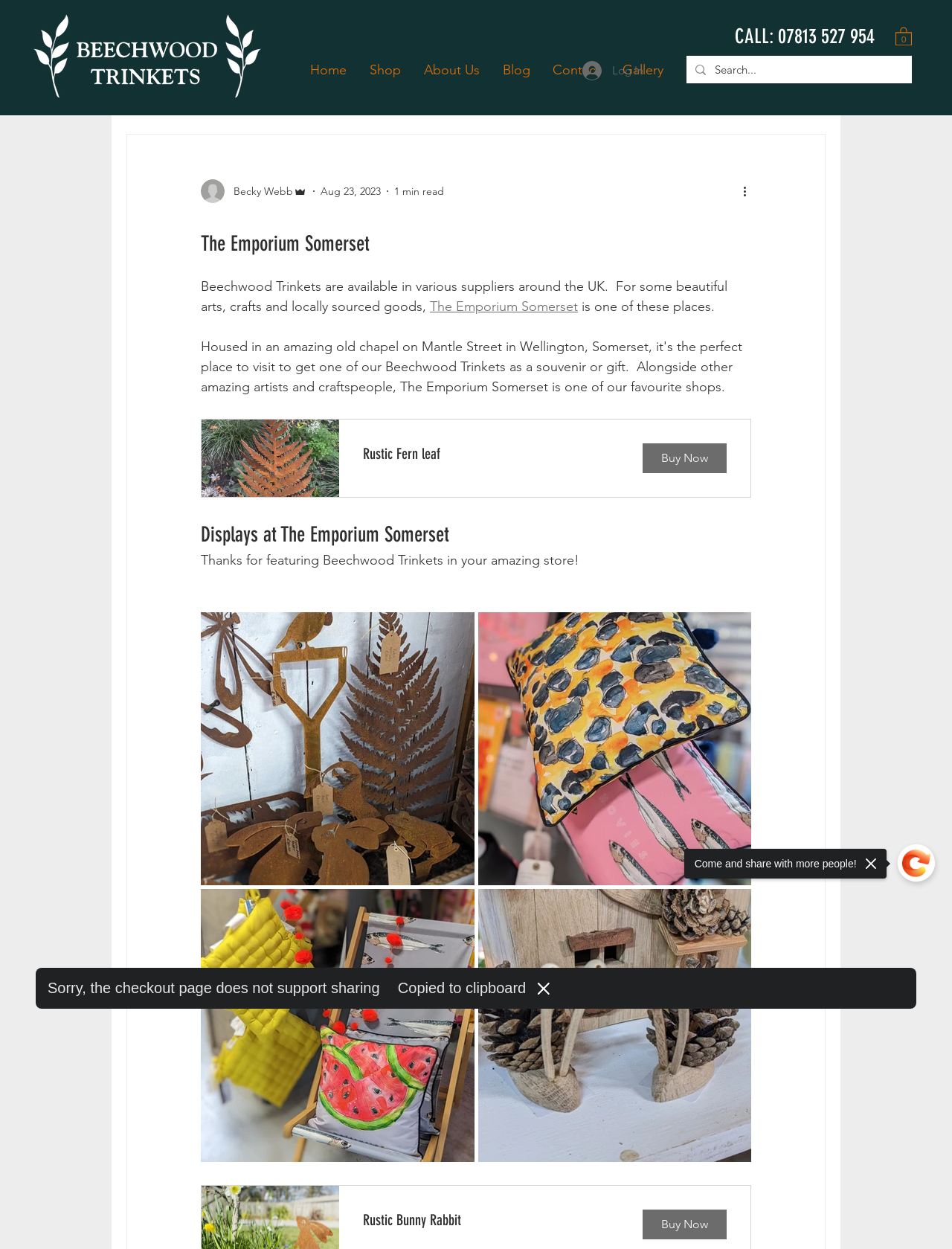Provide the bounding box coordinates for the UI element that is described as: "Home".

[0.314, 0.046, 0.377, 0.066]